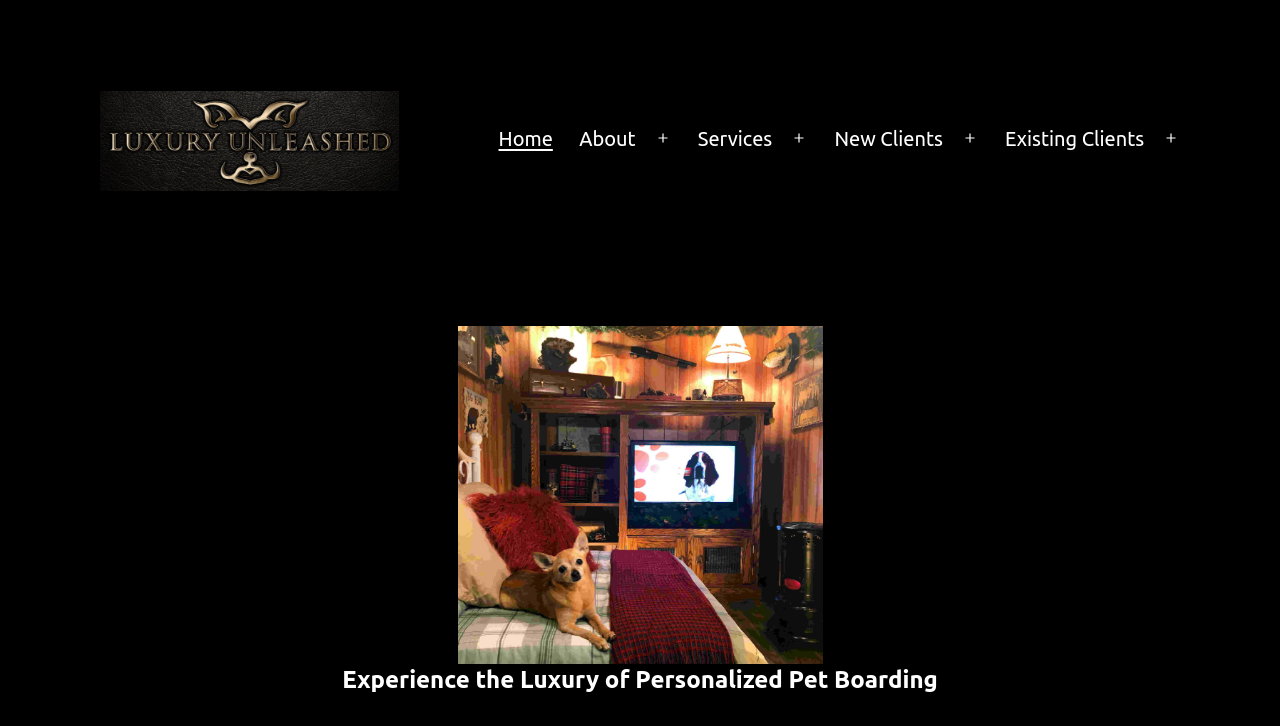Answer the question briefly using a single word or phrase: 
What is the purpose of the button 'Open menu'?

To expand menu